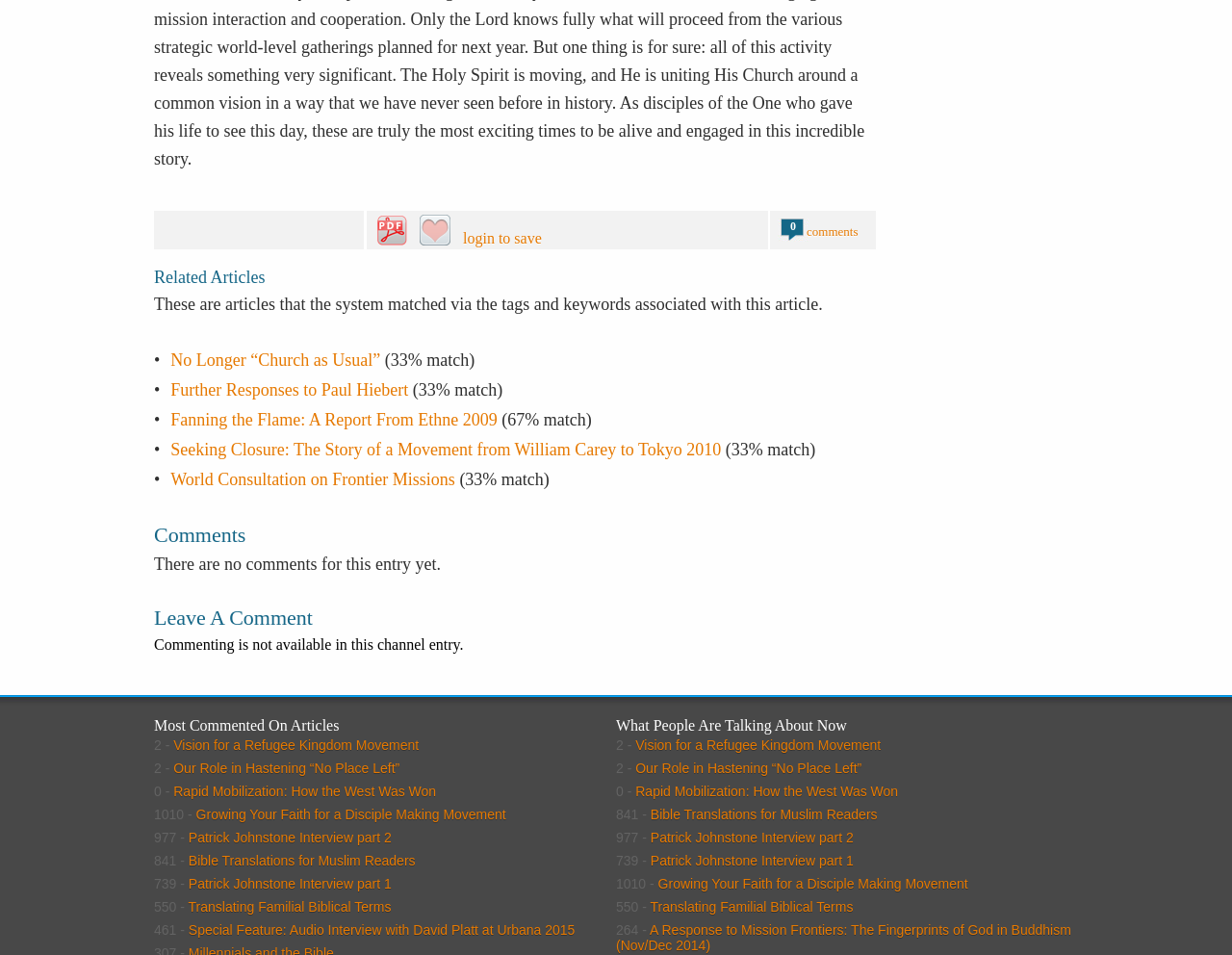Determine the bounding box coordinates of the element that should be clicked to execute the following command: "view most commented article 'Vision for a Refugee Kingdom Movement'".

[0.141, 0.772, 0.34, 0.788]